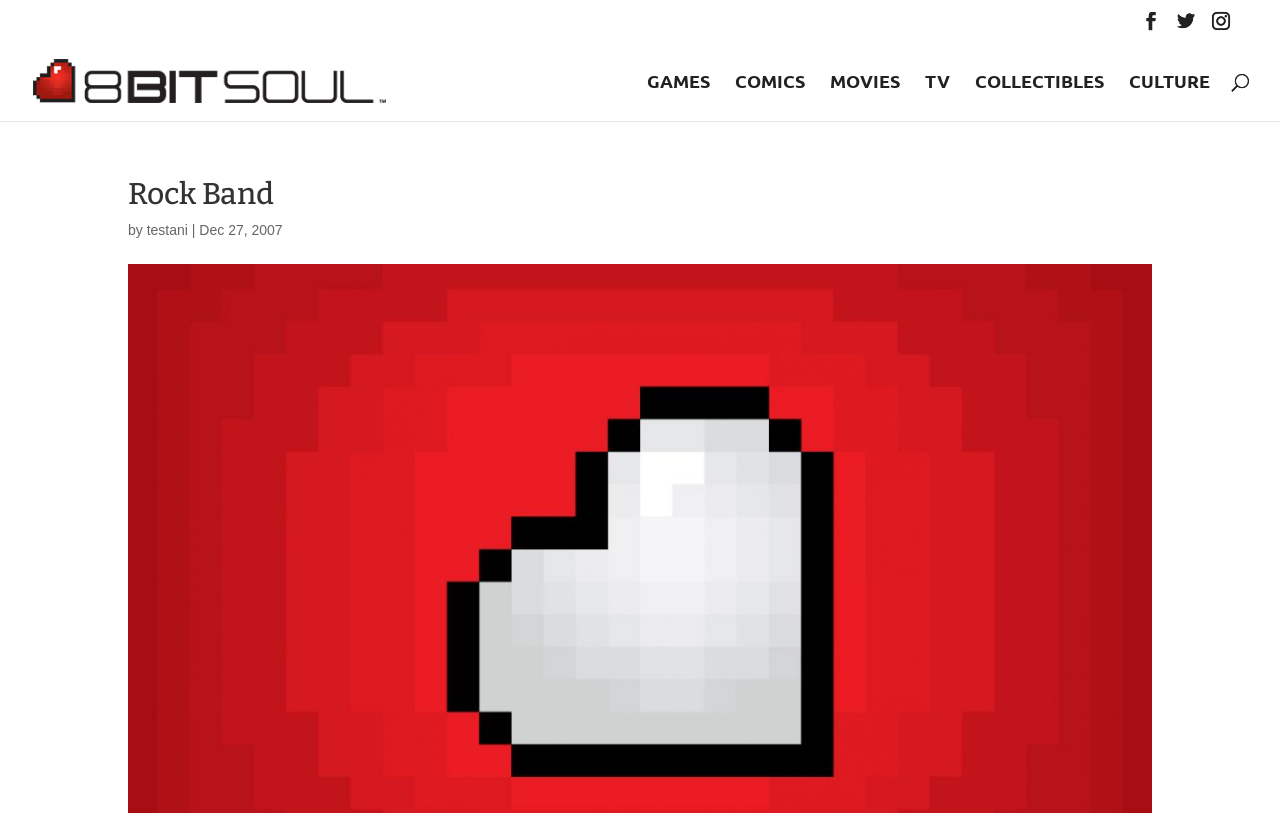Predict the bounding box of the UI element based on this description: "Twitter".

[0.92, 0.014, 0.934, 0.05]